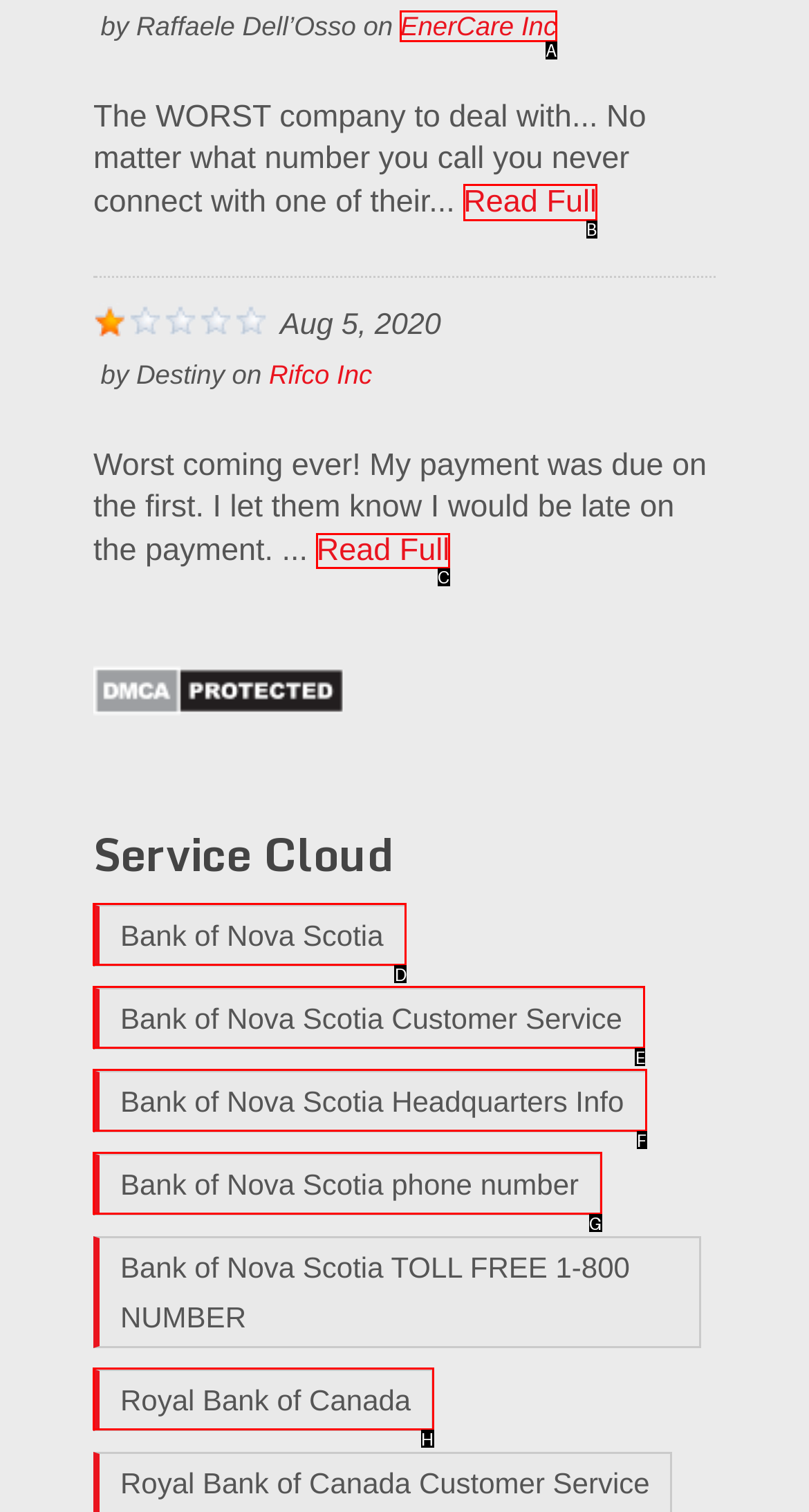Which HTML element should be clicked to fulfill the following task: Click on the link to read full review?
Reply with the letter of the appropriate option from the choices given.

B